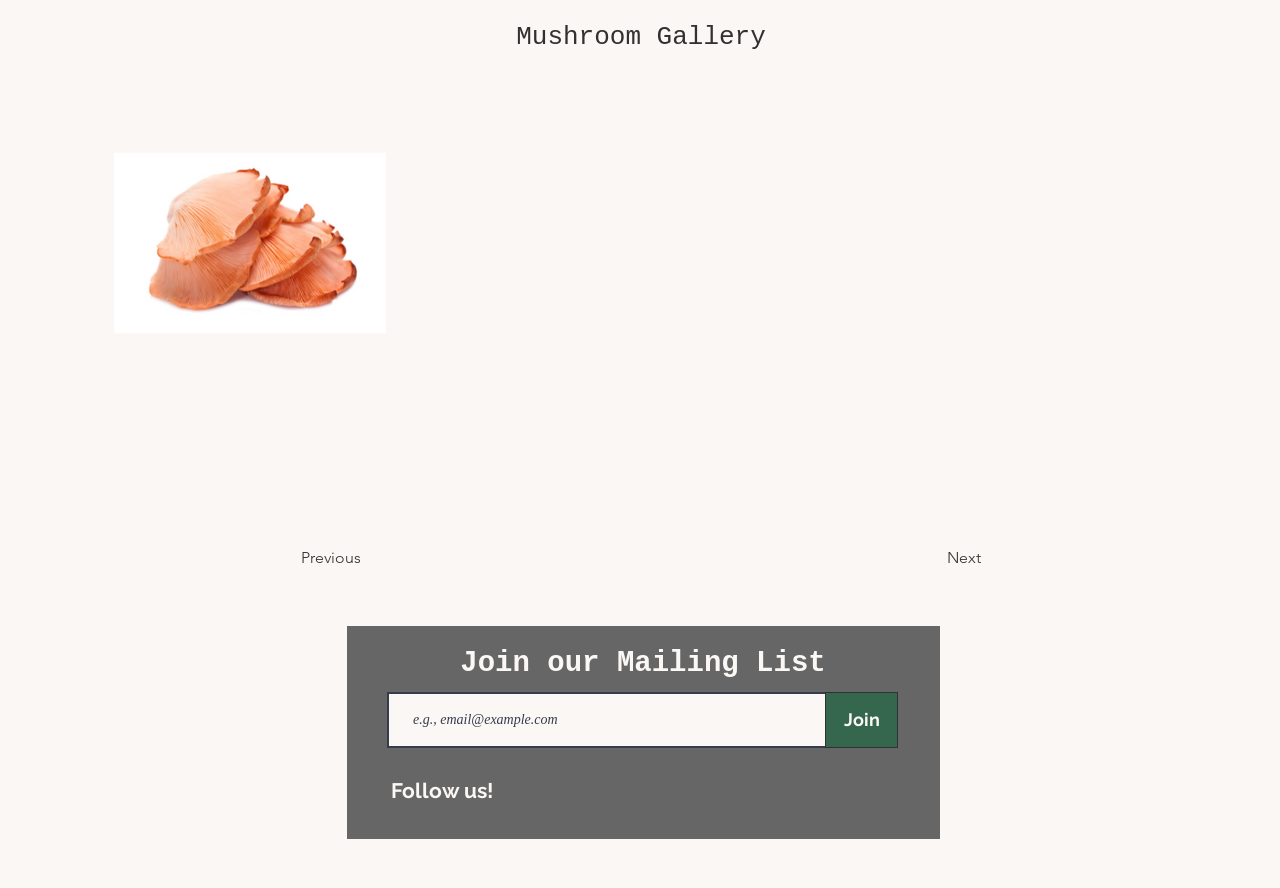Please identify the bounding box coordinates of the element that needs to be clicked to execute the following command: "Enter email address in the text box". Provide the bounding box using four float numbers between 0 and 1, formatted as [left, top, right, bottom].

[0.302, 0.779, 0.649, 0.842]